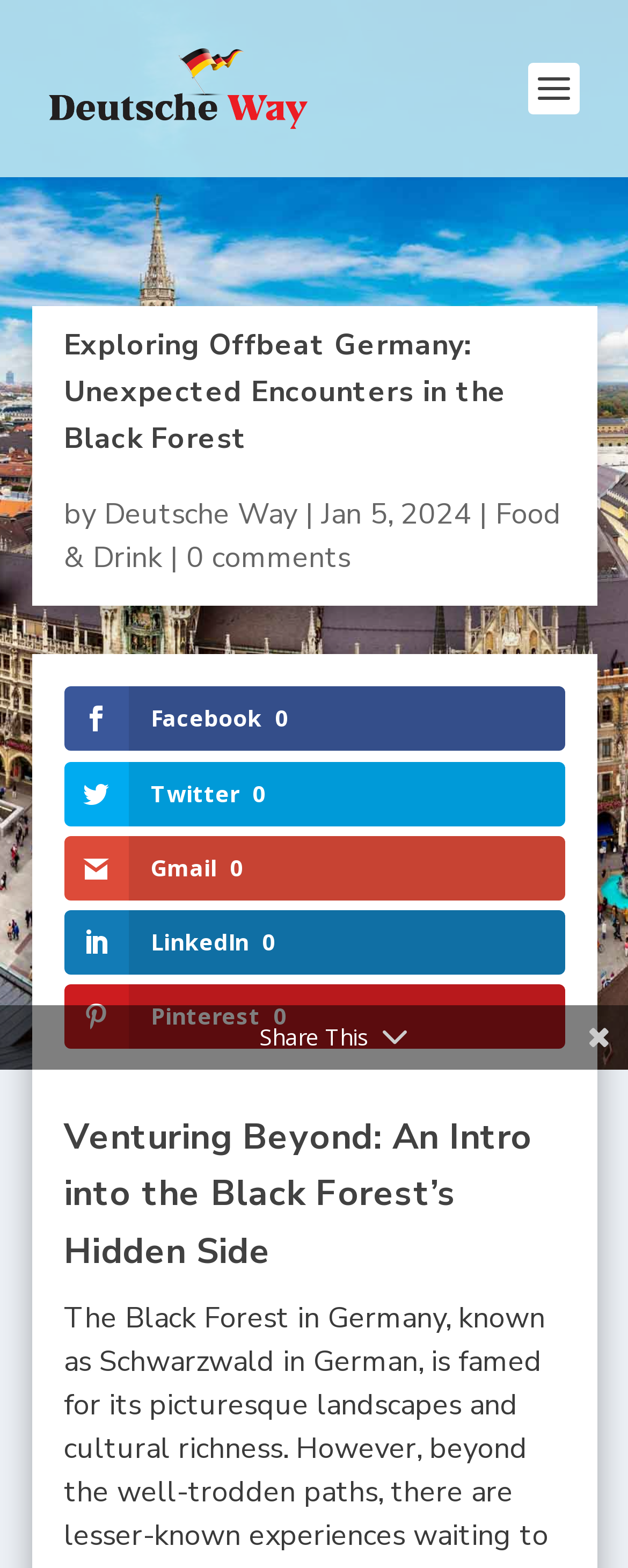Find and provide the bounding box coordinates for the UI element described with: "0 comments".

[0.296, 0.344, 0.558, 0.368]